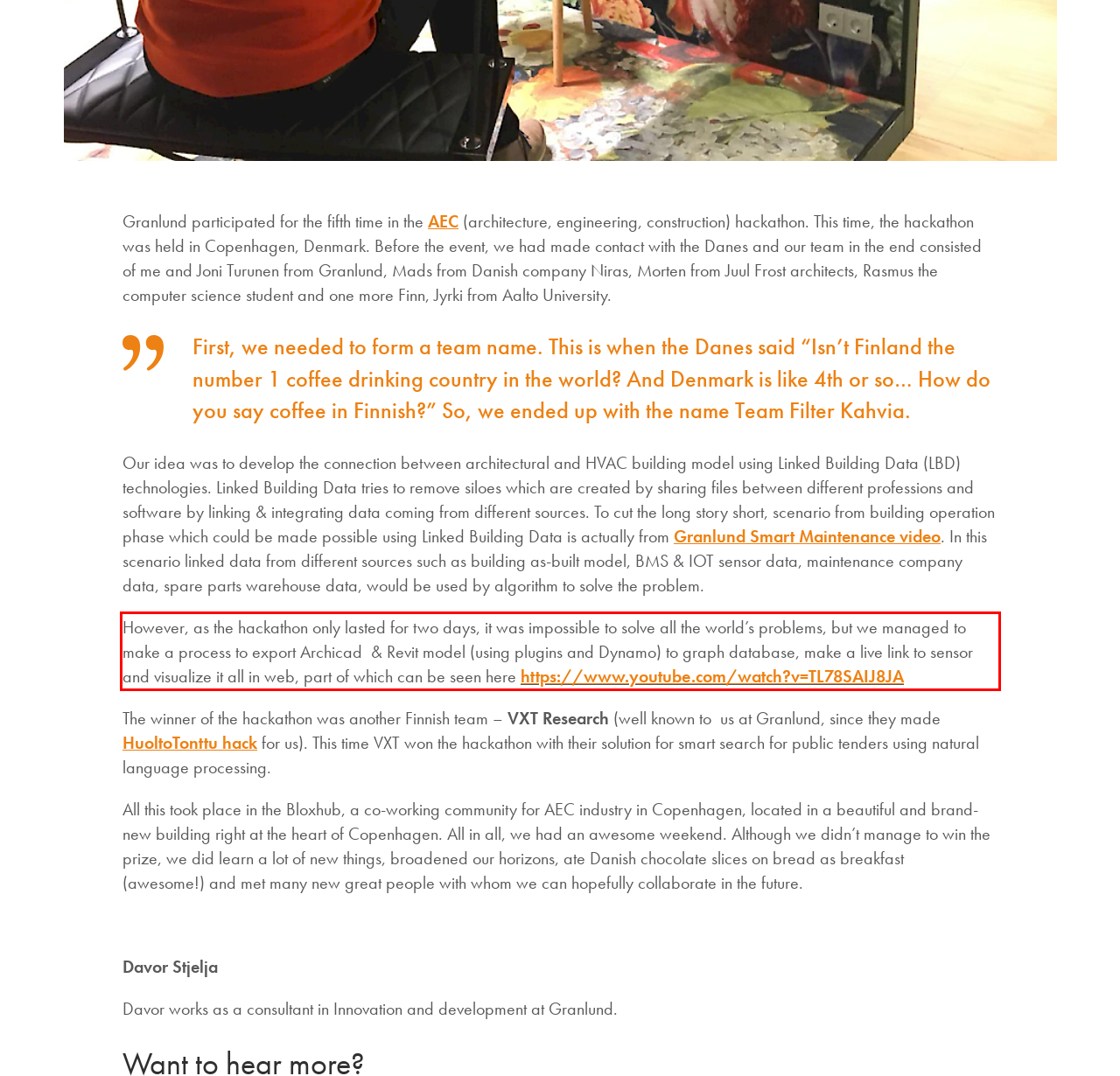Please identify and extract the text from the UI element that is surrounded by a red bounding box in the provided webpage screenshot.

However, as the hackathon only lasted for two days, it was impossible to solve all the world’s problems, but we managed to make a process to export Archicad & Revit model (using plugins and Dynamo) to graph database, make a live link to sensor and visualize it all in web, part of which can be seen here https://www.youtube.com/watch?v=TL78SAIJ8JA